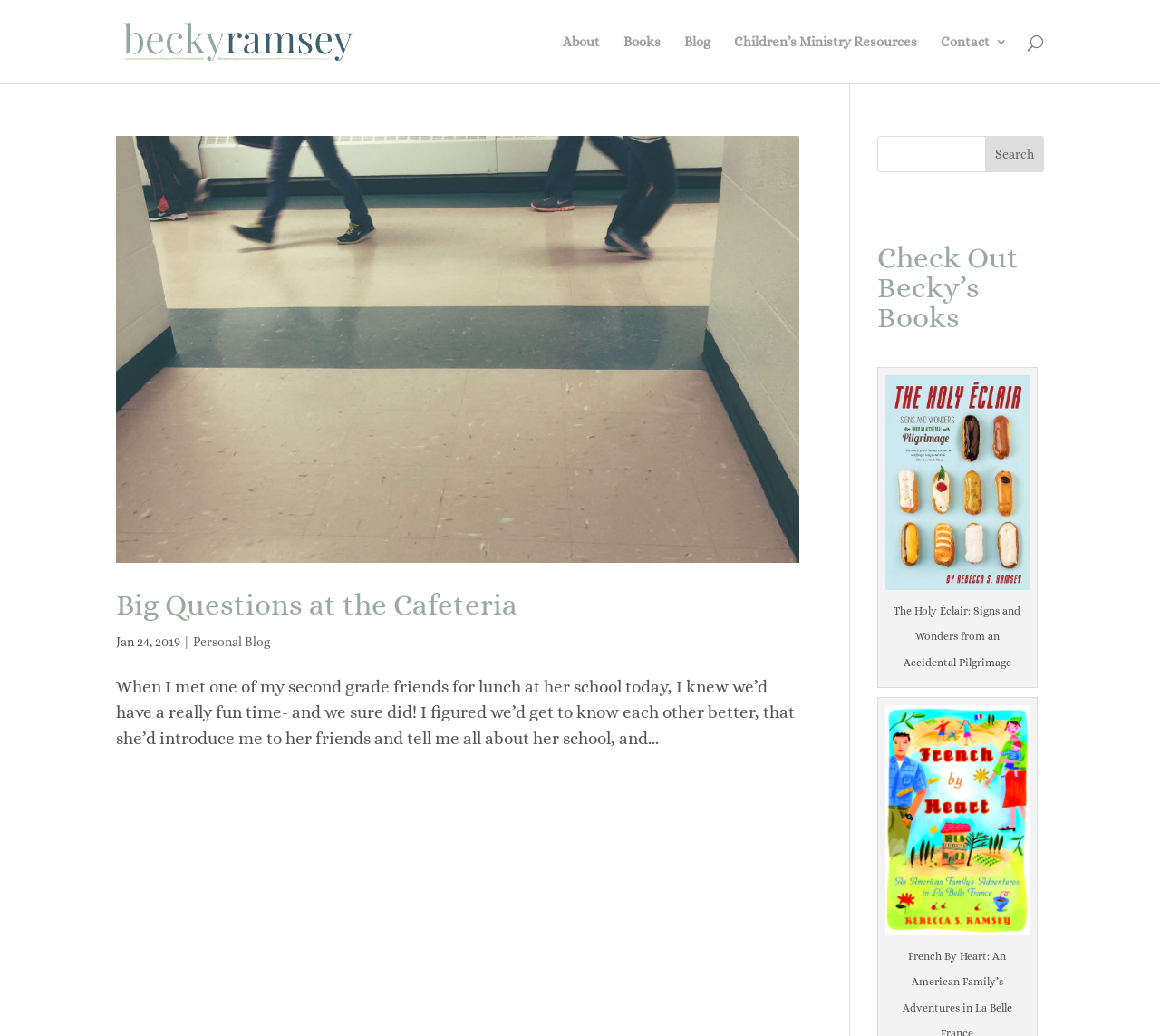What is the title of the first article?
Can you provide an in-depth and detailed response to the question?

I looked at the article section and found the first article with a heading 'Big Questions at the Cafeteria'. This is the title of the first article.